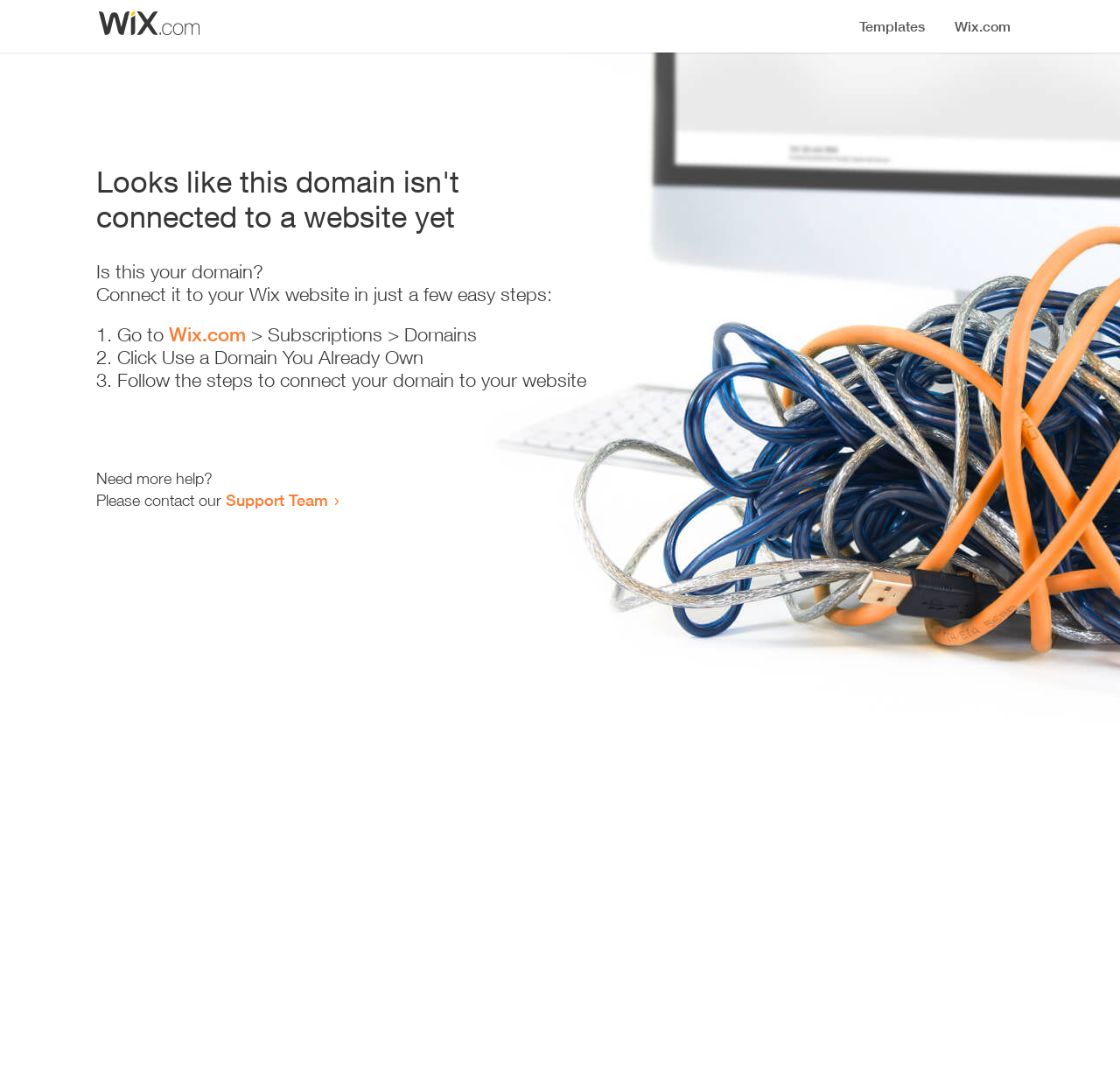How many steps are required to connect the domain?
Can you provide an in-depth and detailed response to the question?

The webpage provides a list of steps to connect the domain, which includes 3 list markers ('1.', '2.', '3.') with corresponding instructions.